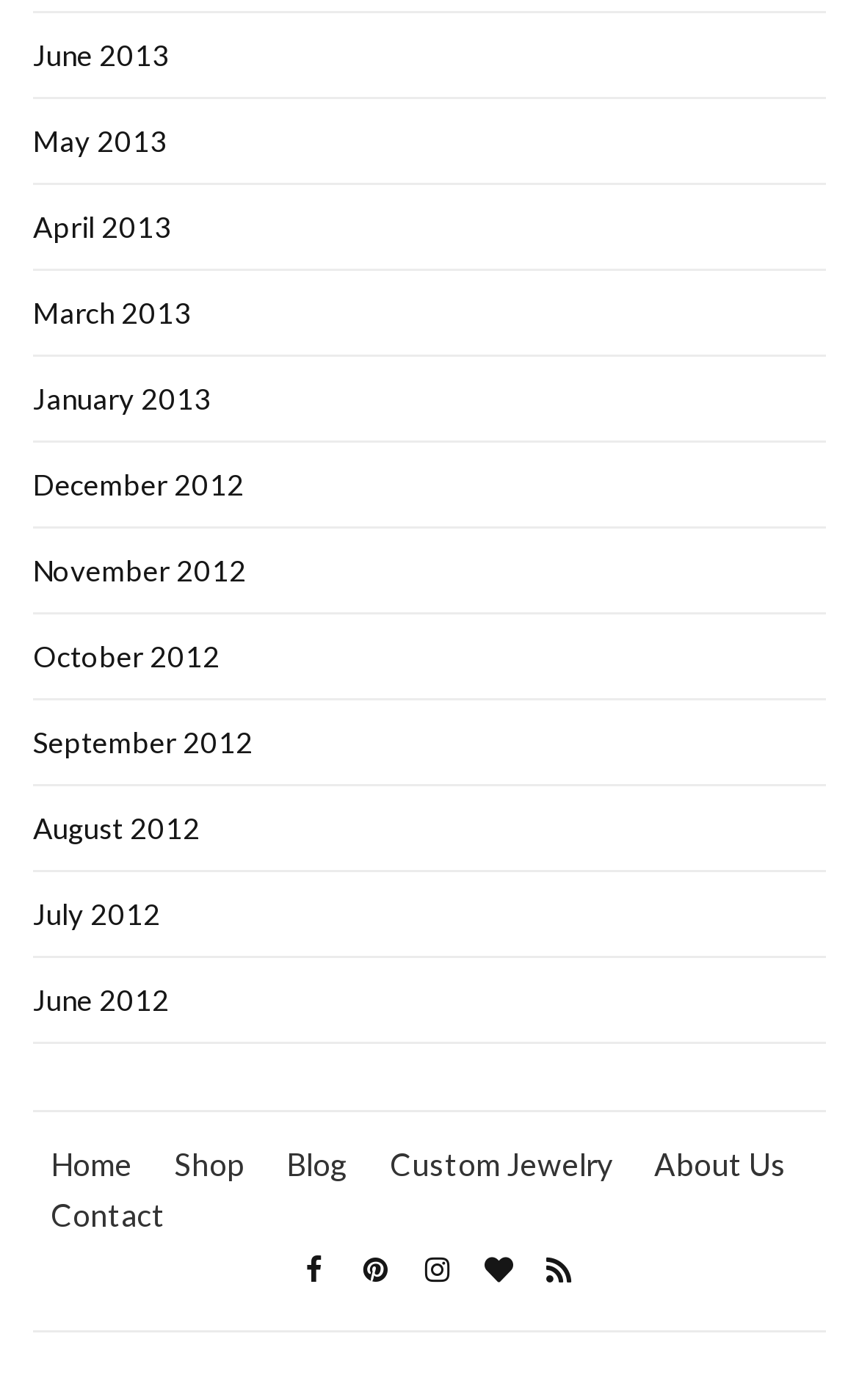Could you highlight the region that needs to be clicked to execute the instruction: "browse the blog"?

[0.333, 0.815, 0.405, 0.851]